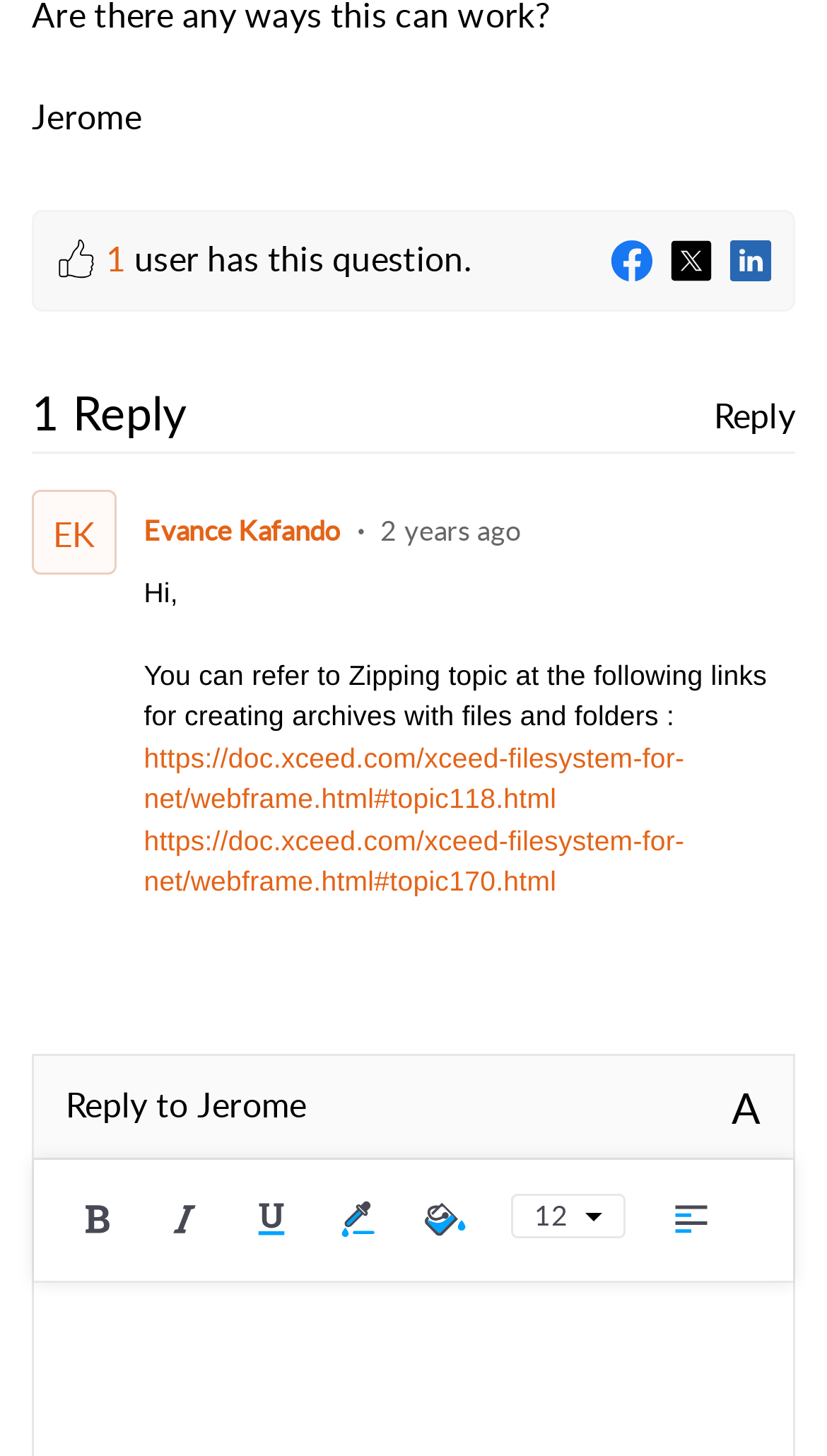What is the date of the reply?
Based on the image, provide your answer in one word or phrase.

13 May 2022 03:51 AM